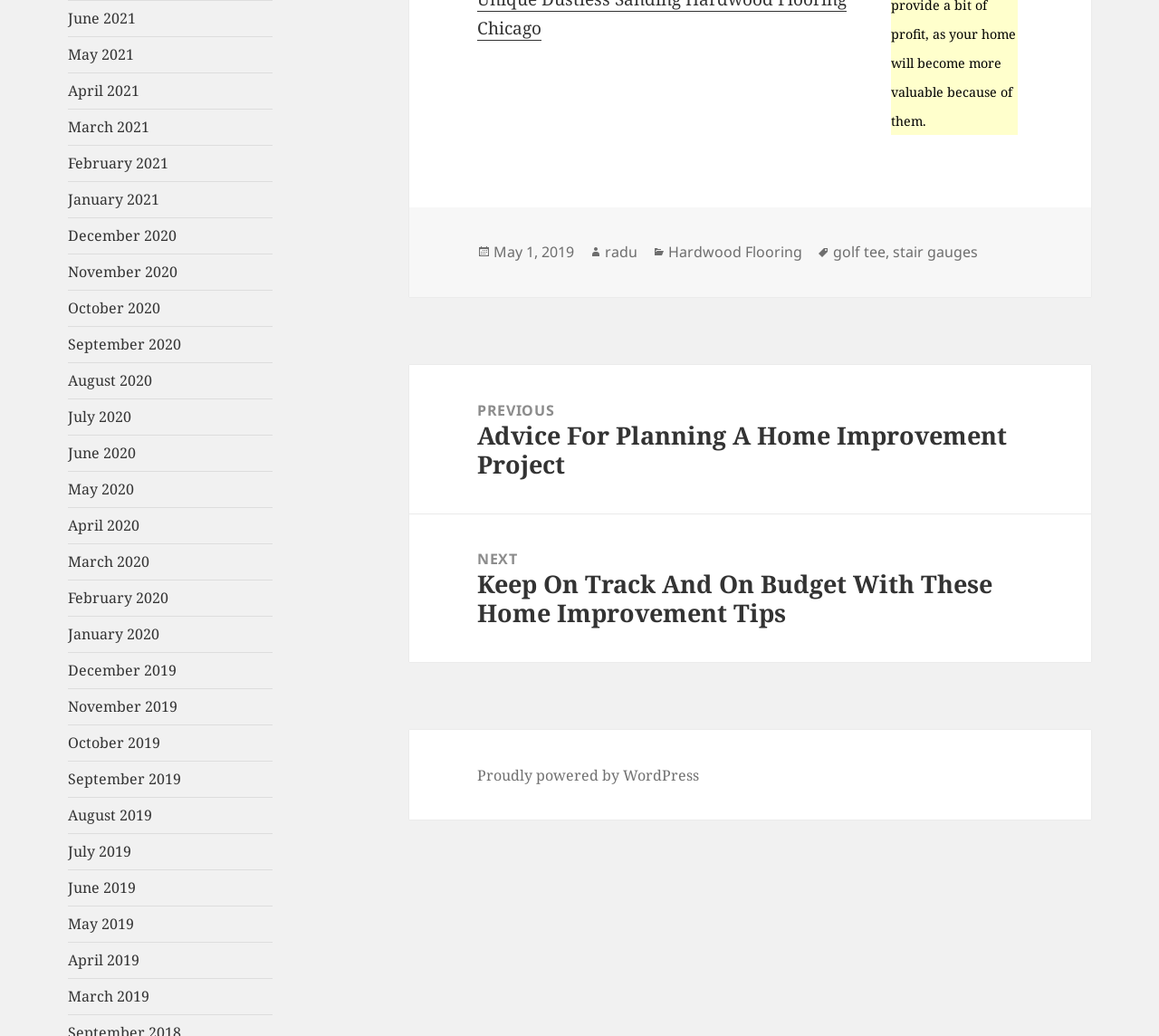Locate the bounding box of the UI element described in the following text: "Proudly powered by WordPress".

[0.412, 0.738, 0.603, 0.759]